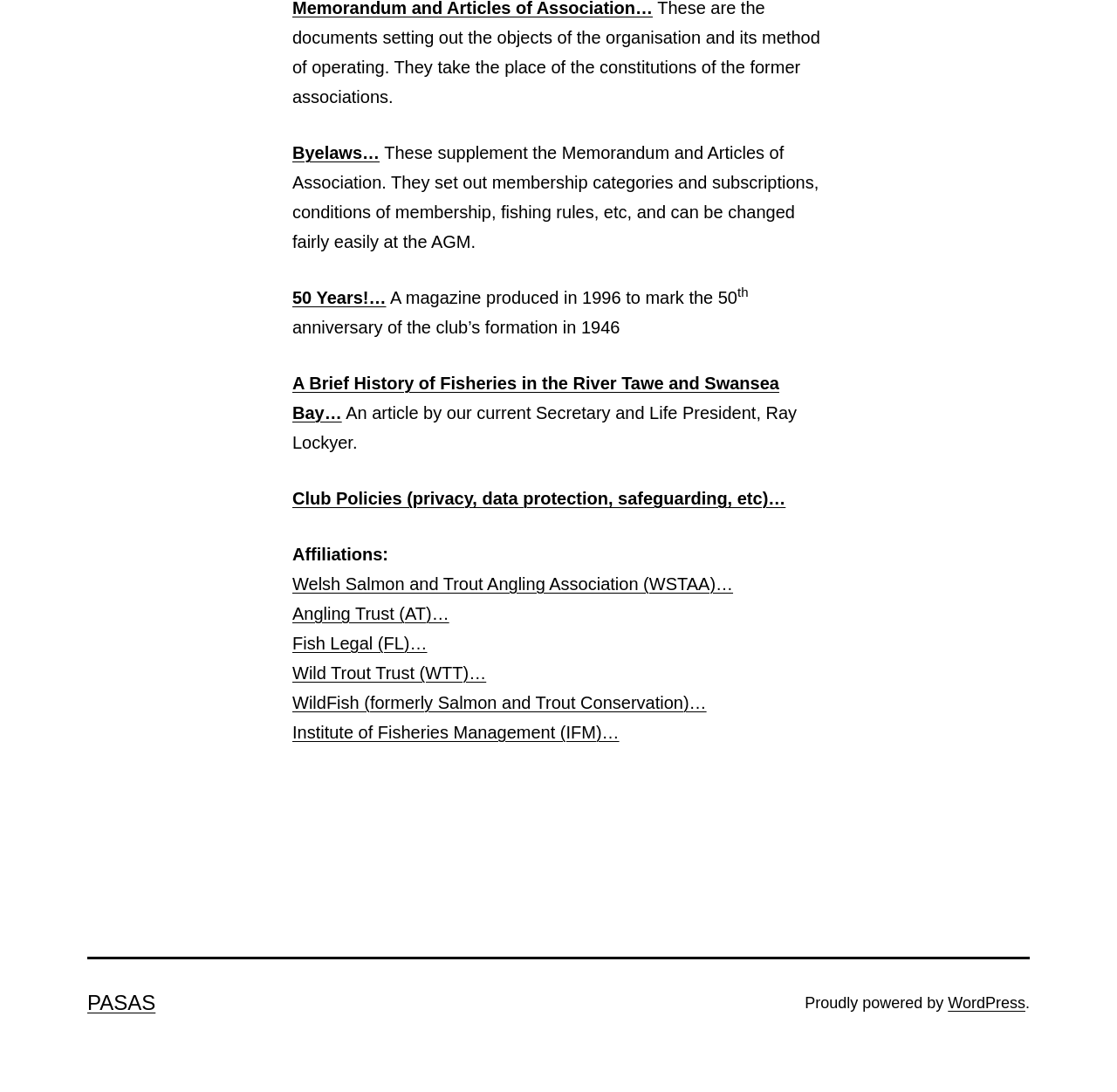Given the element description "Angling Trust (AT)…", identify the bounding box of the corresponding UI element.

[0.262, 0.553, 0.402, 0.571]